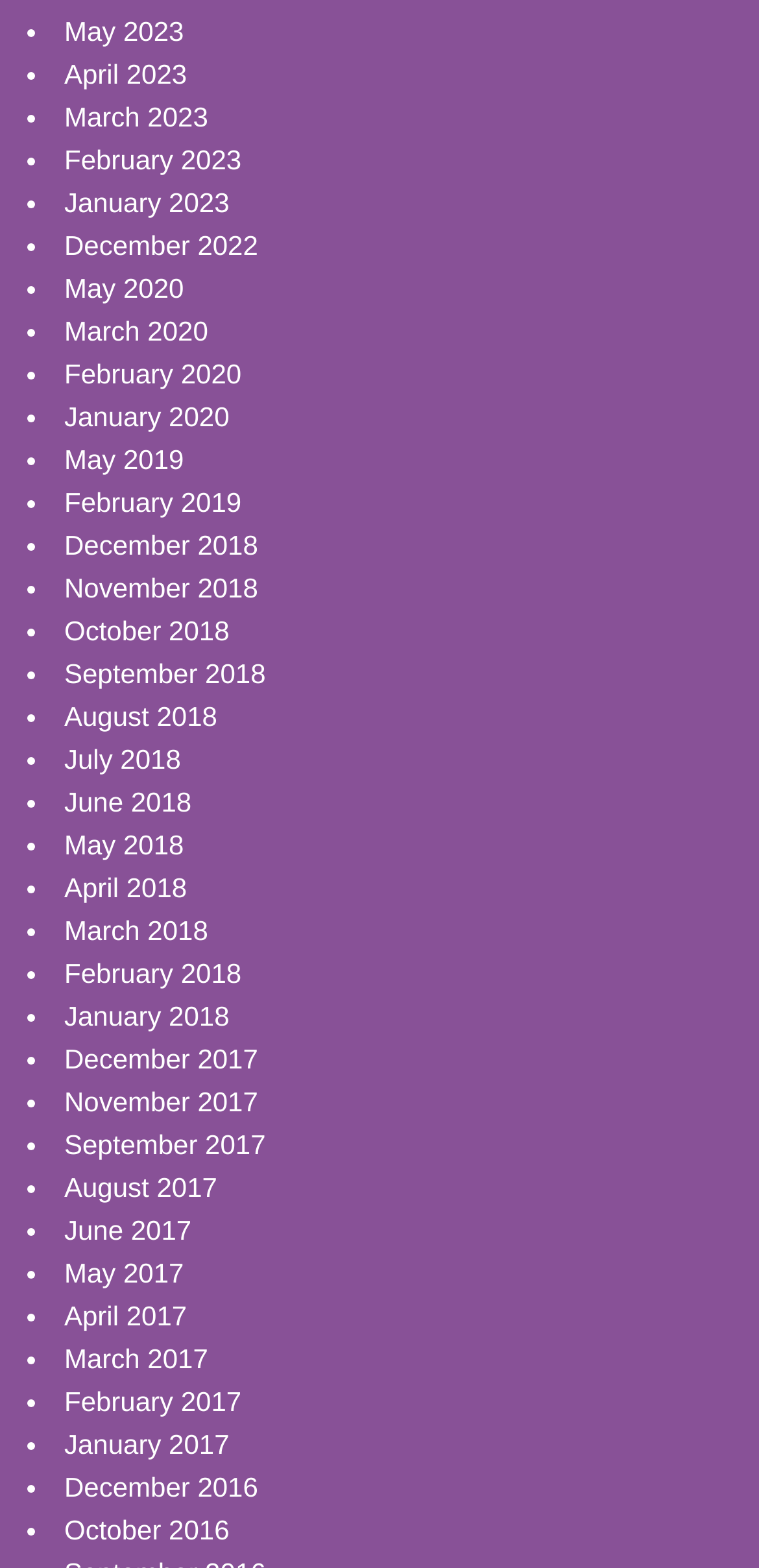Find the bounding box coordinates for the area that should be clicked to accomplish the instruction: "View April 2023".

[0.085, 0.037, 0.246, 0.057]